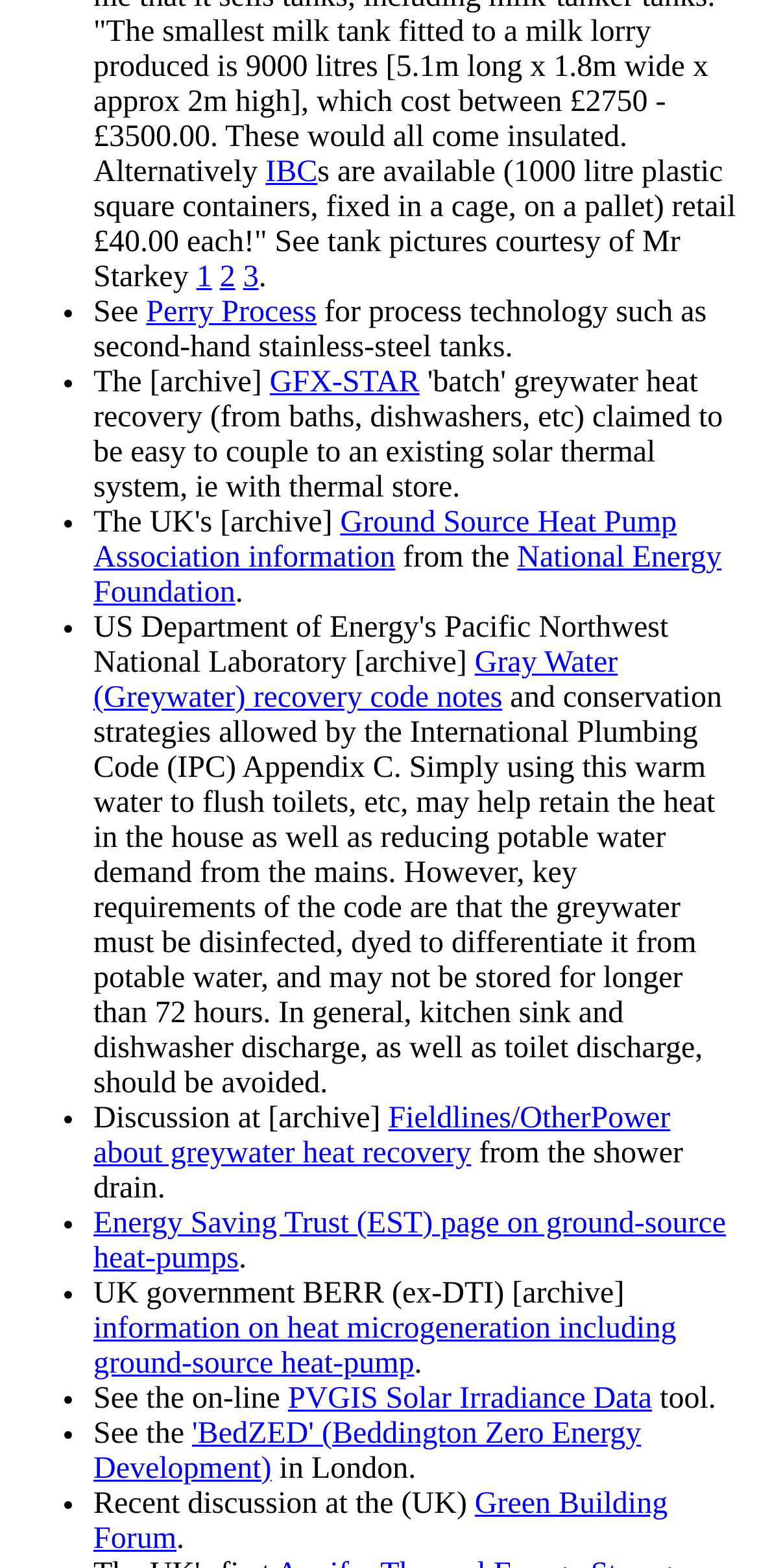What is the price of the 1000 litre plastic square containers?
Can you provide a detailed and comprehensive answer to the question?

The answer can be found in the StaticText element with the text '1000 litre plastic square containers, fixed in a cage, on a pallet) retail £40.00 each!' which provides the price information of the containers.